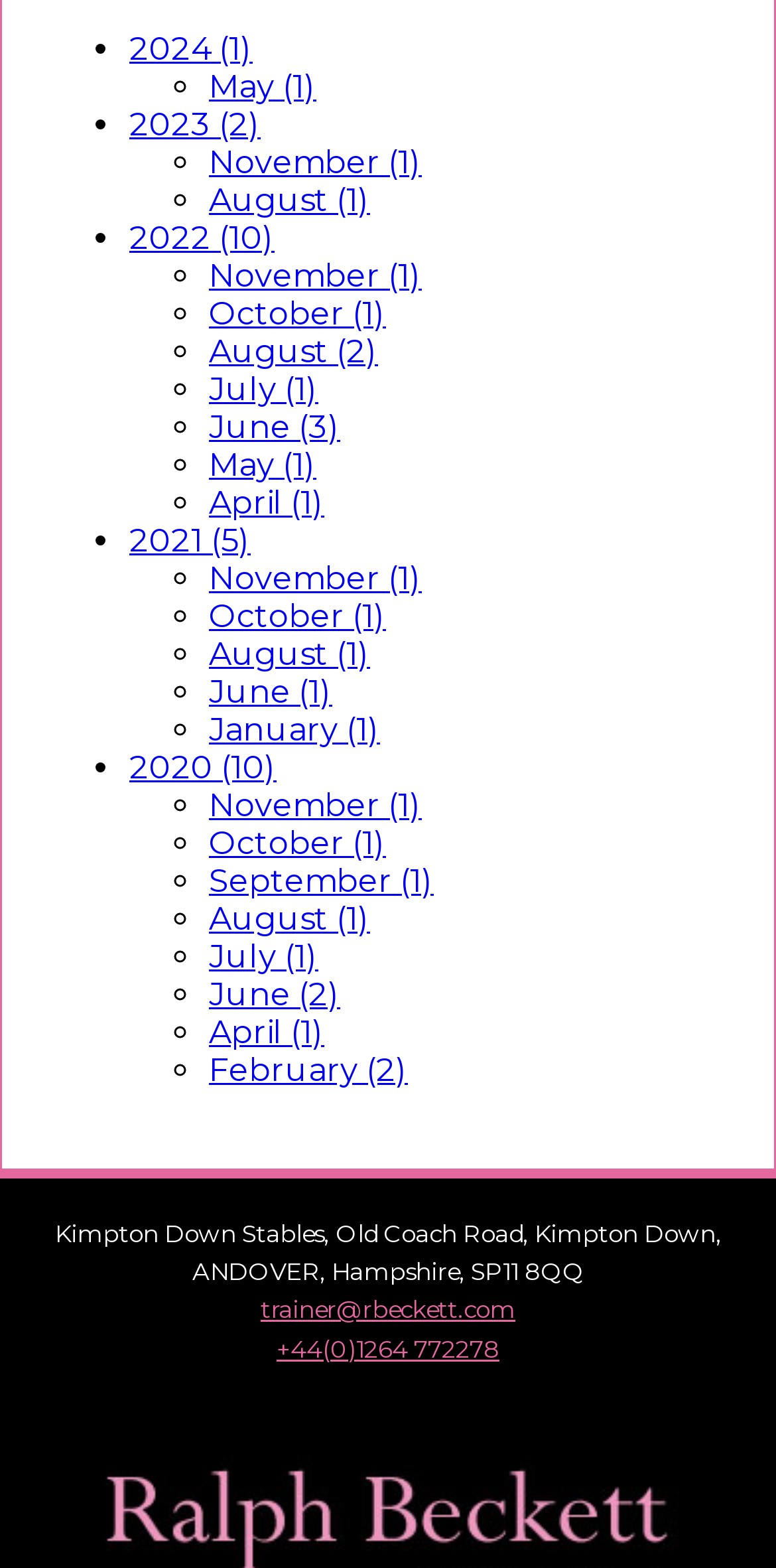Please locate the bounding box coordinates of the element's region that needs to be clicked to follow the instruction: "Contact the trainer". The bounding box coordinates should be provided as four float numbers between 0 and 1, i.e., [left, top, right, bottom].

[0.336, 0.826, 0.664, 0.845]